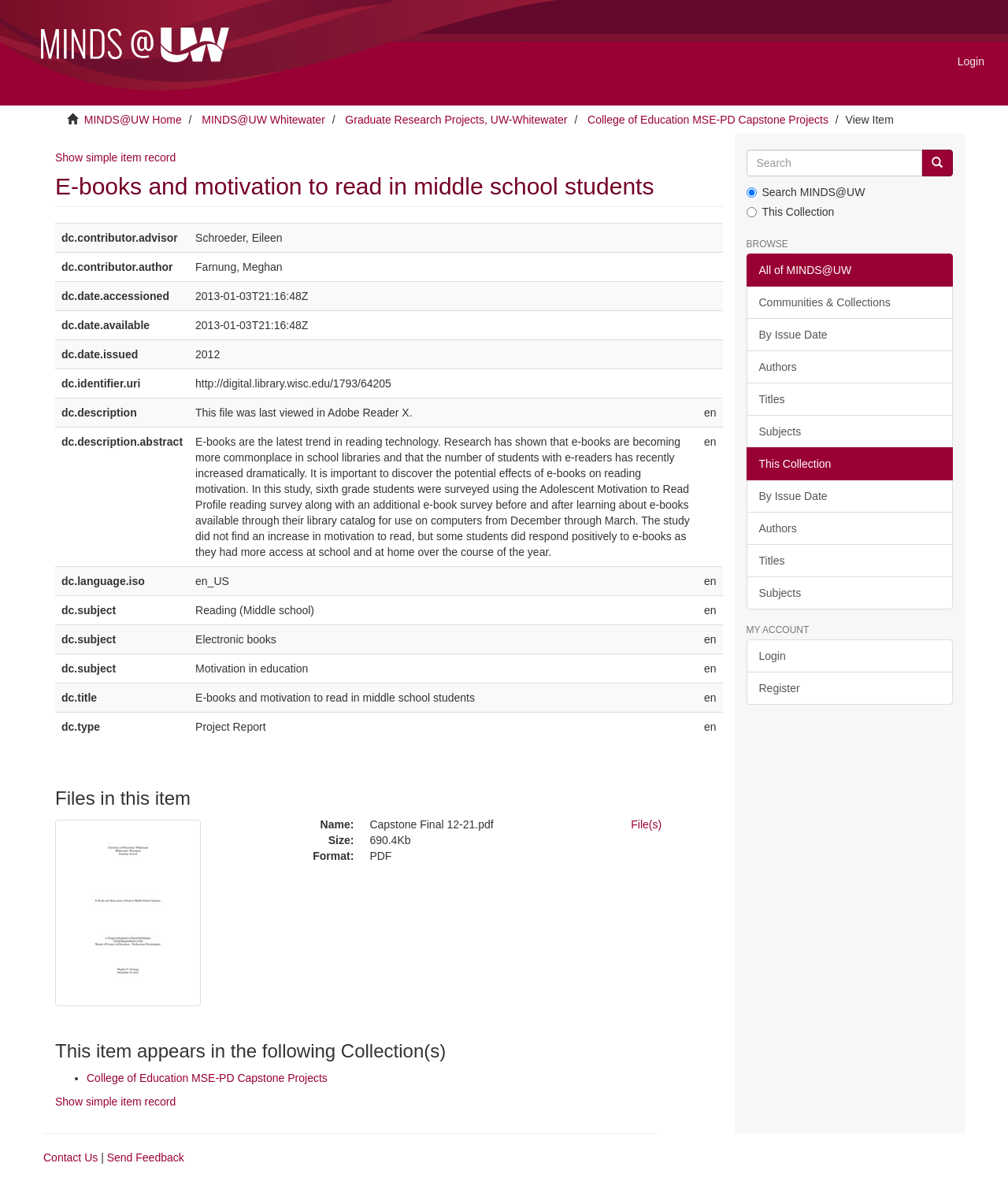Please provide a brief answer to the question using only one word or phrase: 
What is the title of this project report?

E-books and motivation to read in middle school students